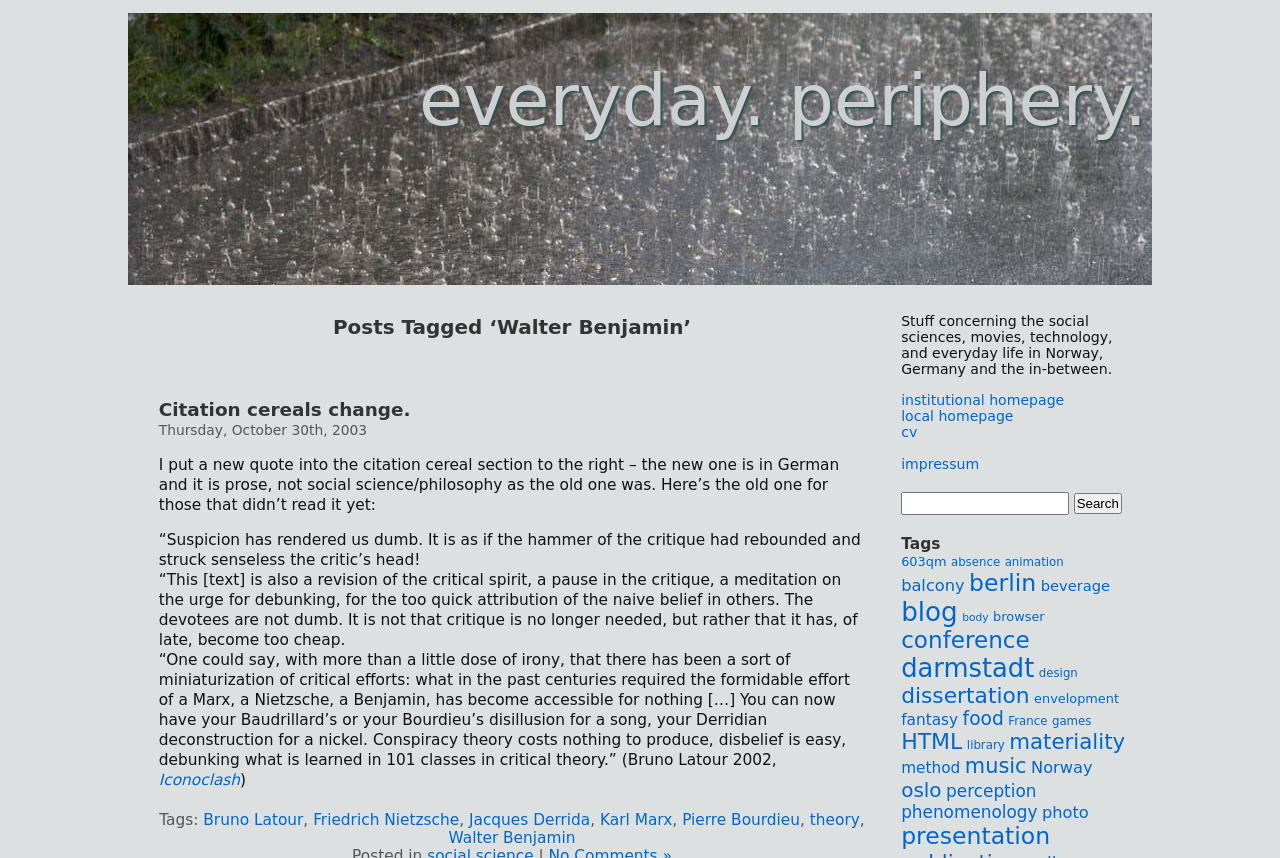Can you find the bounding box coordinates for the element that needs to be clicked to execute this instruction: "View posts tagged with Walter Benjamin"? The coordinates should be given as four float numbers between 0 and 1, i.e., [left, top, right, bottom].

[0.124, 0.367, 0.676, 0.395]